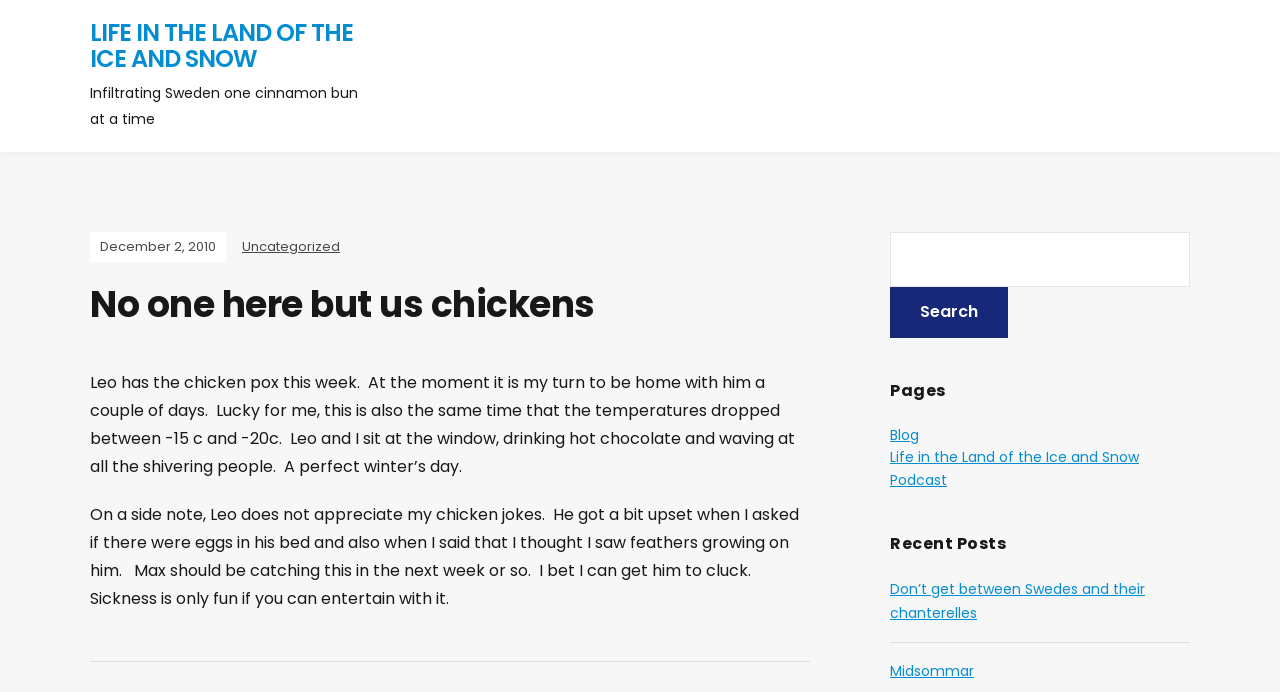Please identify the coordinates of the bounding box that should be clicked to fulfill this instruction: "Search for something".

[0.695, 0.336, 0.93, 0.489]